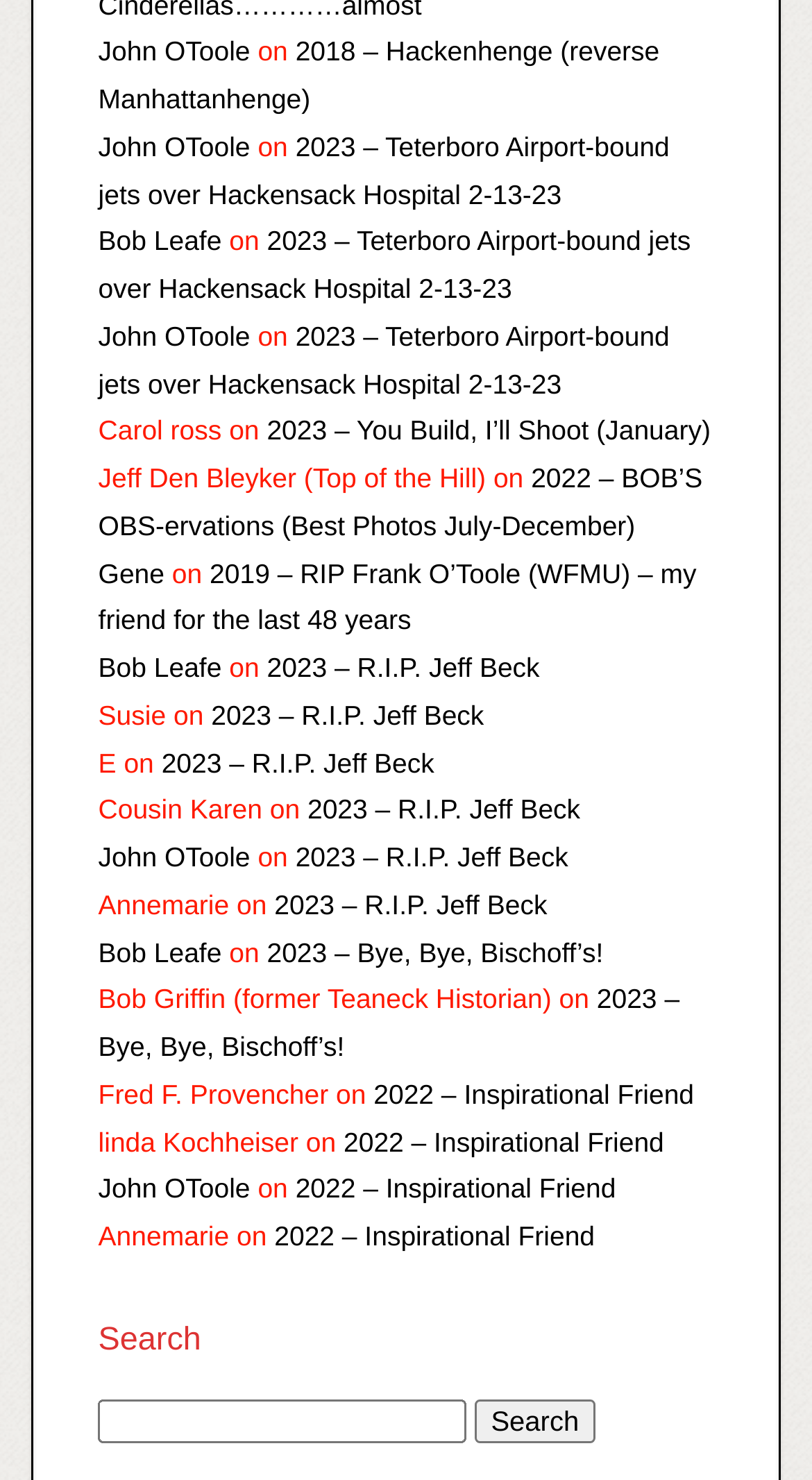Give a short answer to this question using one word or a phrase:
What is the last name of the person mentioned in the second link?

Leafe